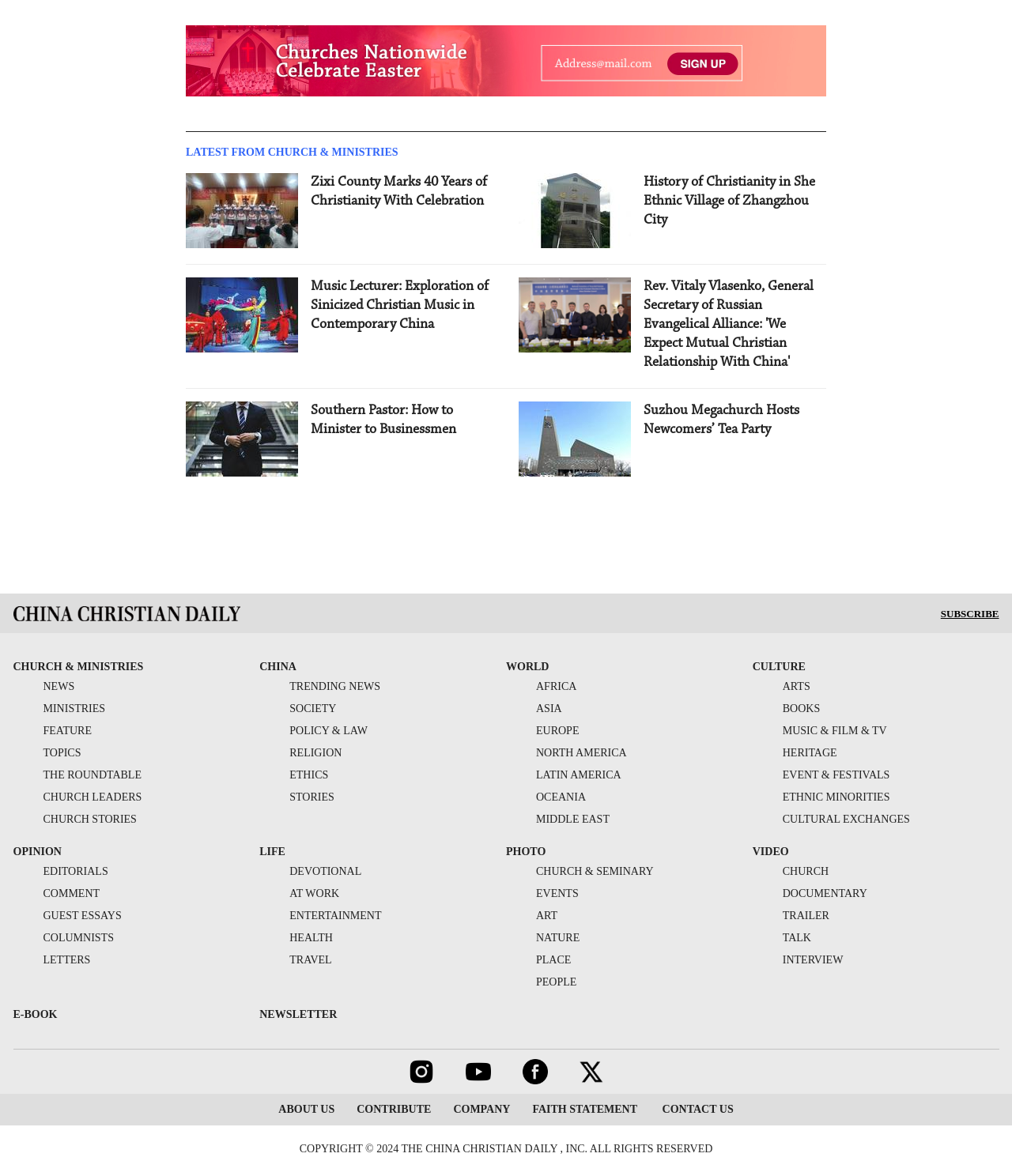Please give a concise answer to this question using a single word or phrase: 
How many images are on the webpage?

8